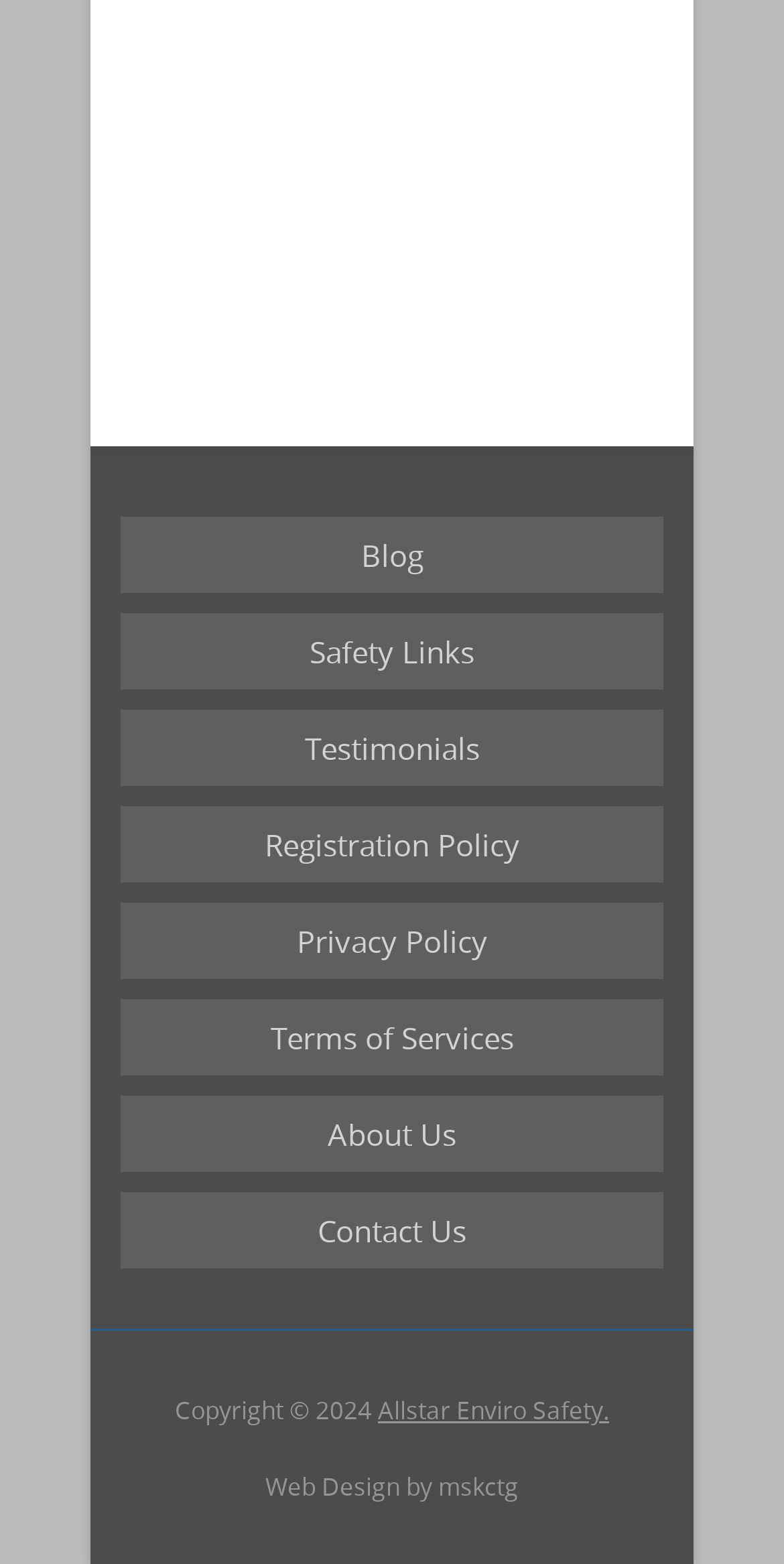Given the description "Testimonials", determine the bounding box of the corresponding UI element.

[0.154, 0.454, 0.846, 0.503]